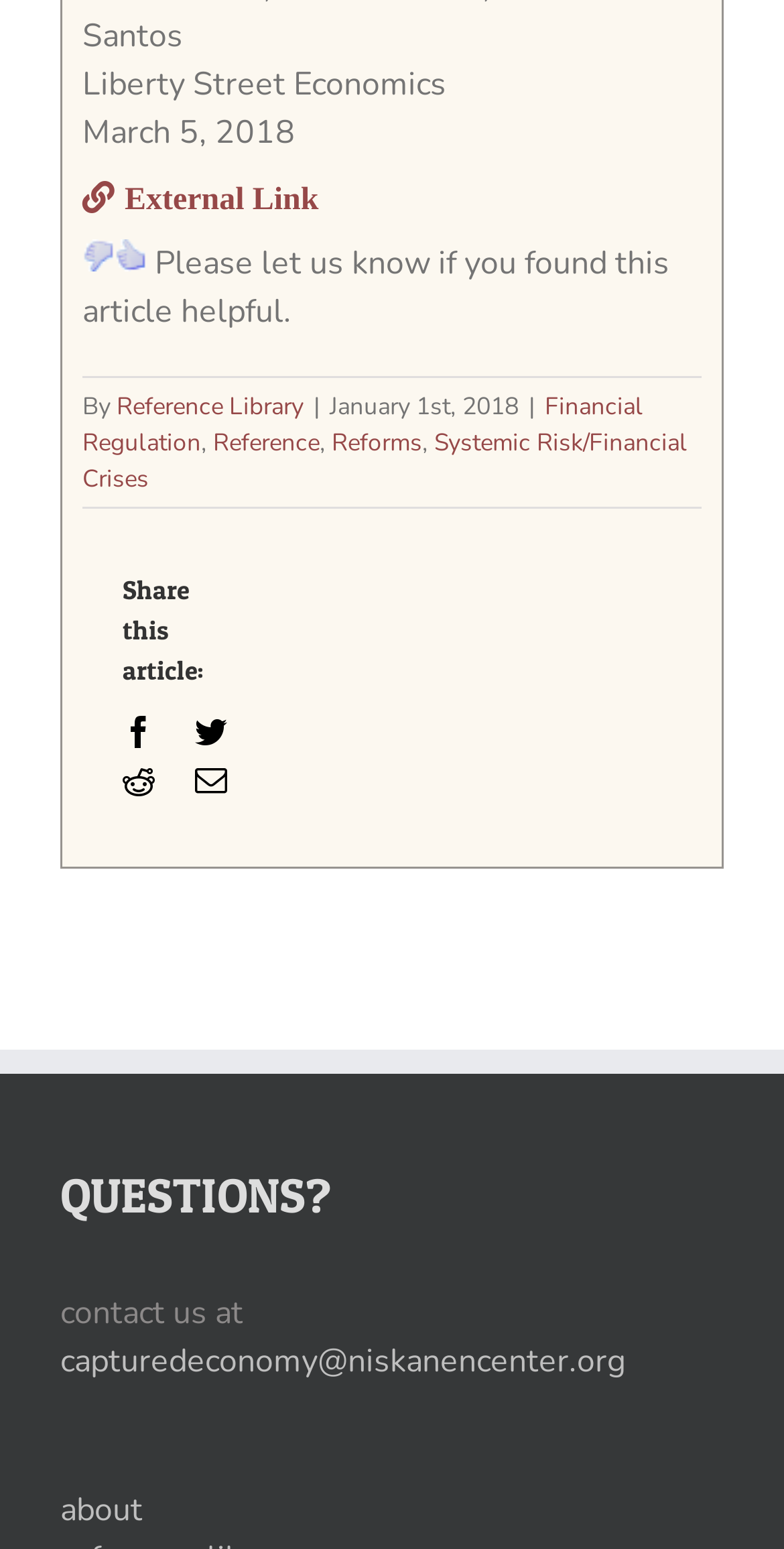How many categories are listed under the author's name?
Provide a detailed and well-explained answer to the question.

Under the author's name, there are five categories listed: Reference Library, Financial Regulation, Reference, Reforms, and Systemic Risk/Financial Crises.